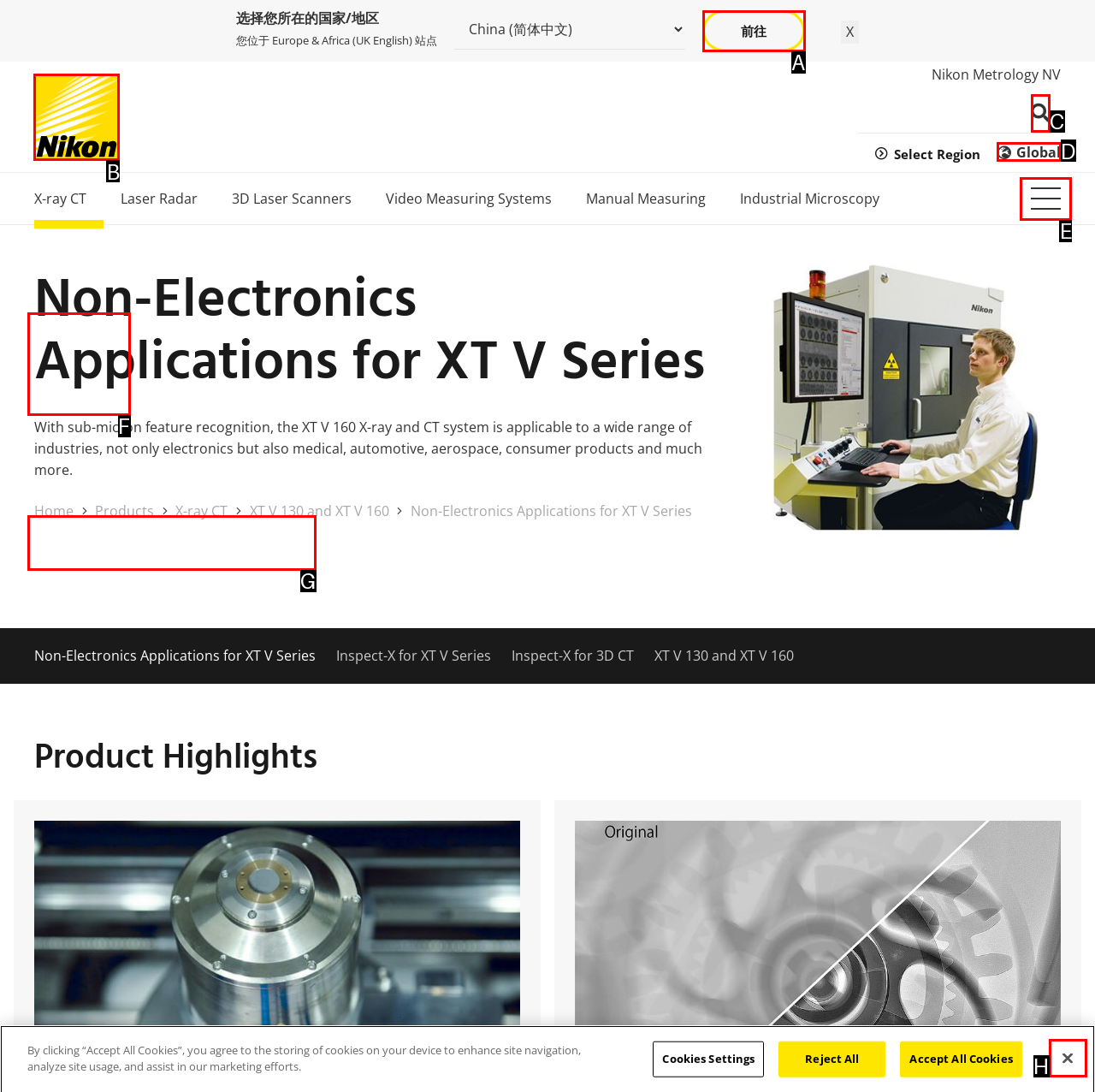Tell me the letter of the correct UI element to click for this instruction: view Nikon logo. Answer with the letter only.

B